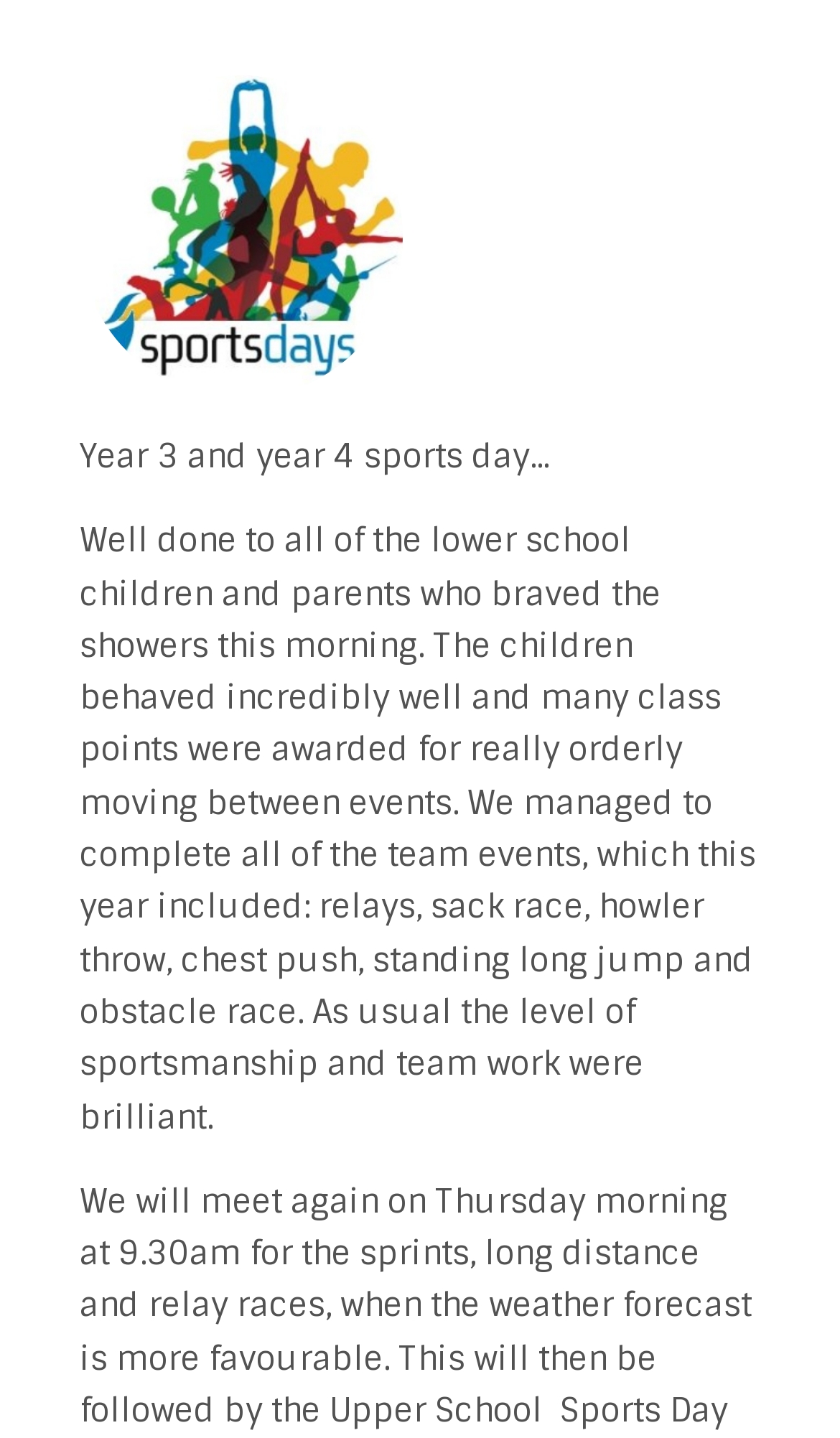Extract the bounding box coordinates for the UI element described by the text: "parent_node: Curriculum". The coordinates should be in the form of [left, top, right, bottom] with values between 0 and 1.

[0.873, 0.059, 0.95, 0.104]